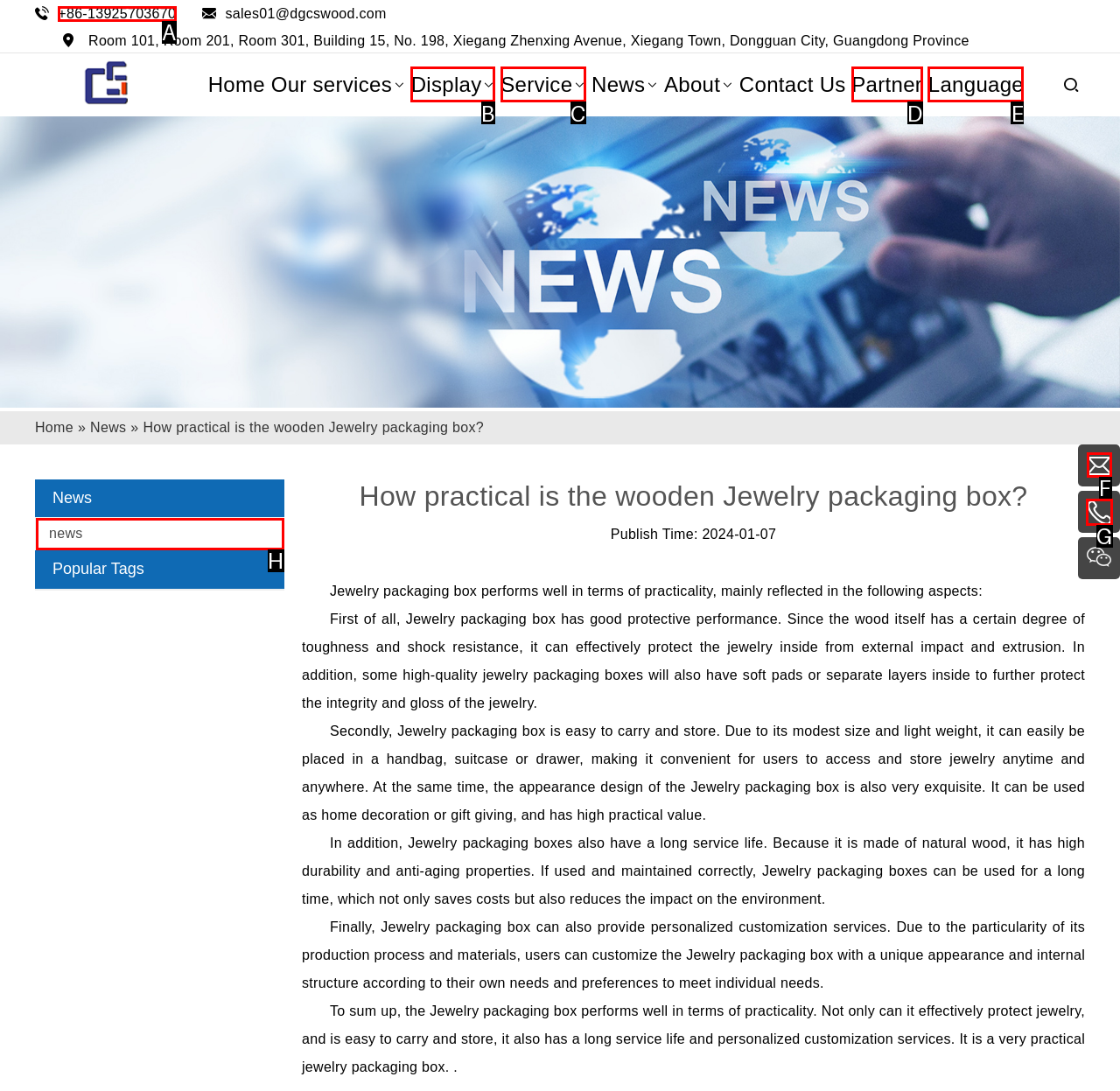Based on the description: parent_node: sales01@dgcswood.com, select the HTML element that best fits. Reply with the letter of the correct choice from the options given.

F